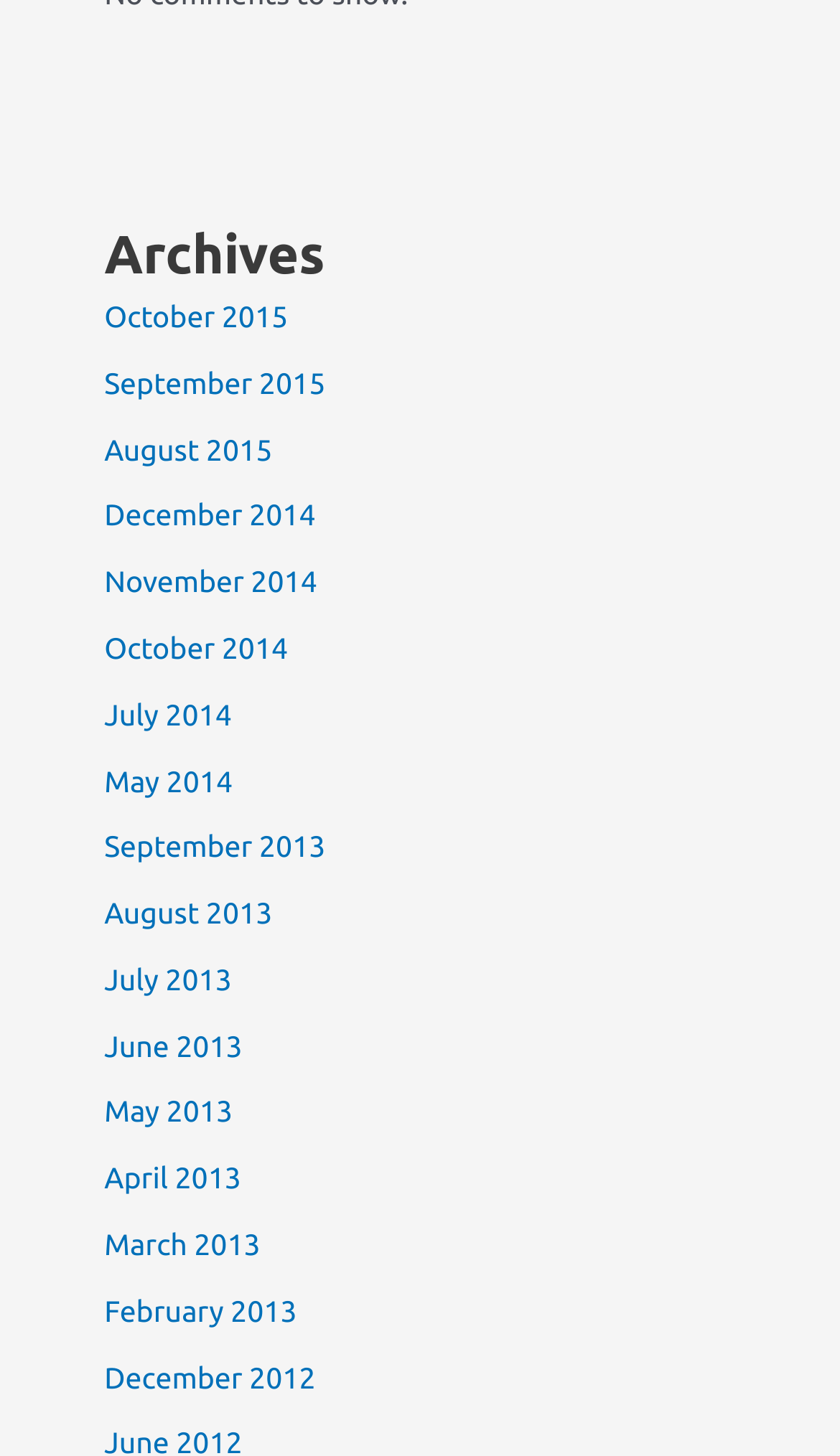What is the latest month listed?
Examine the webpage screenshot and provide an in-depth answer to the question.

I looked at the list of links and found the latest month listed, which is October 2015.